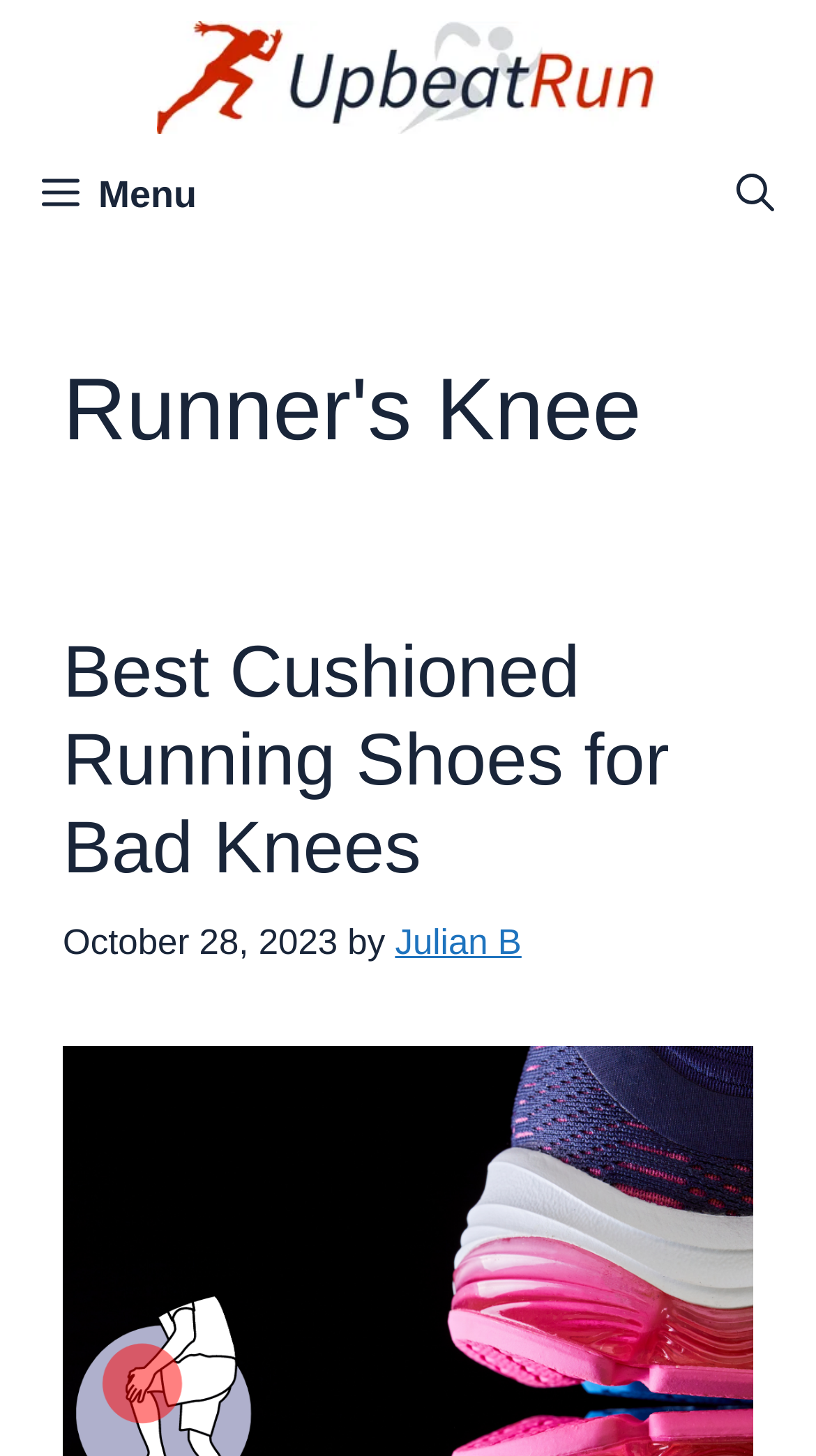Create a detailed narrative of the webpage’s visual and textual elements.

The webpage is about Runner's Knee, specifically focusing on the topic of "Best Cushioned Running Shoes for Bad Knees". At the top of the page, there is a banner with the site's name "UpbeatRun" accompanied by an image of the same name. Below the banner, there is a primary navigation menu with a "Menu" button on the left and a "Search Bar" link on the right.

The main content of the page is divided into sections, with a heading "Runner's Knee" at the top. Below this heading, there is a subheading "Best Cushioned Running Shoes for Bad Knees" which is also a link. This section appears to be an article or blog post, with a timestamp "October 28, 2023" and an author credit "by Julian B".